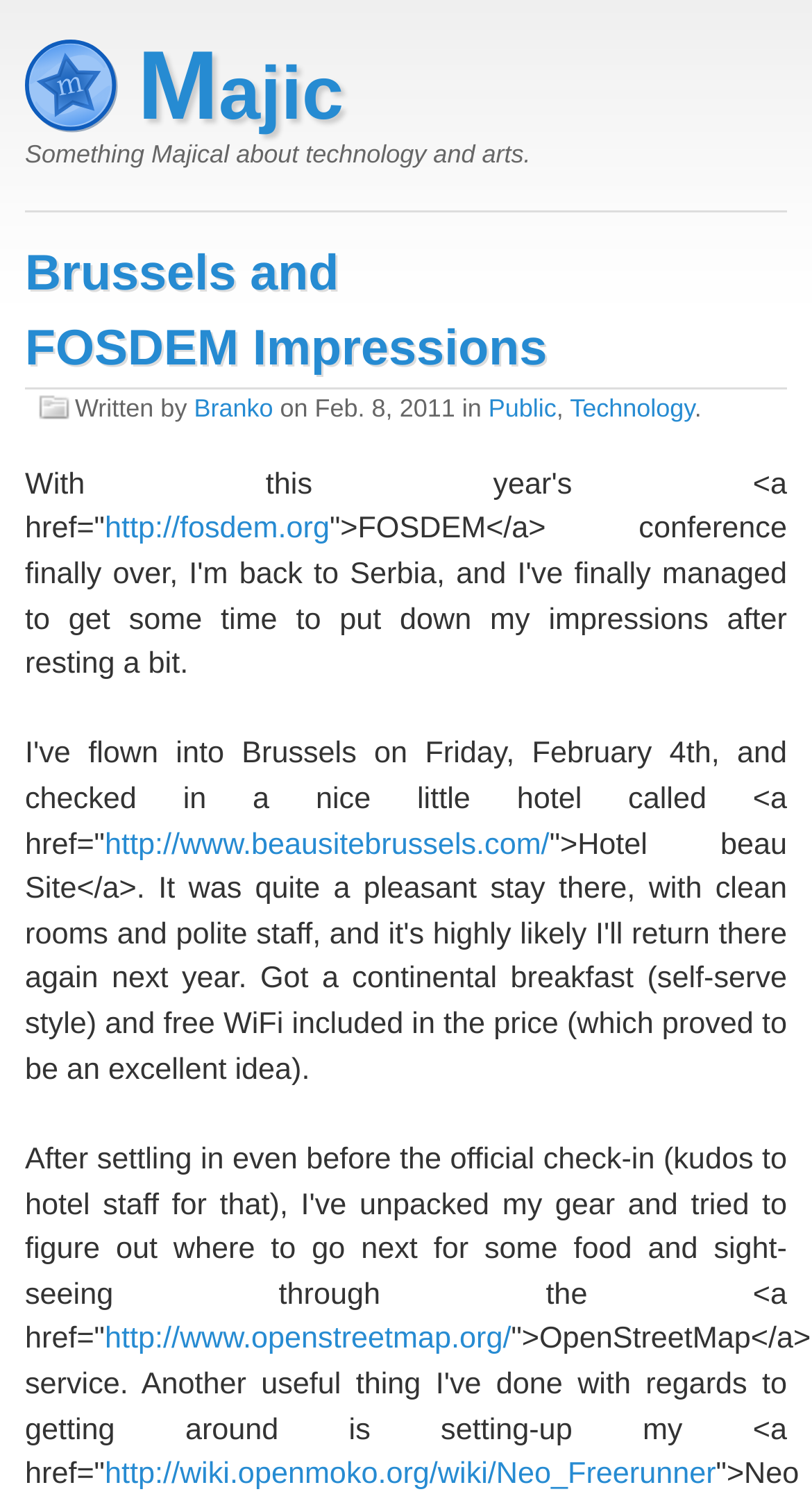Please identify the bounding box coordinates of the clickable region that I should interact with to perform the following instruction: "Go to the author's homepage". The coordinates should be expressed as four float numbers between 0 and 1, i.e., [left, top, right, bottom].

[0.239, 0.263, 0.336, 0.283]